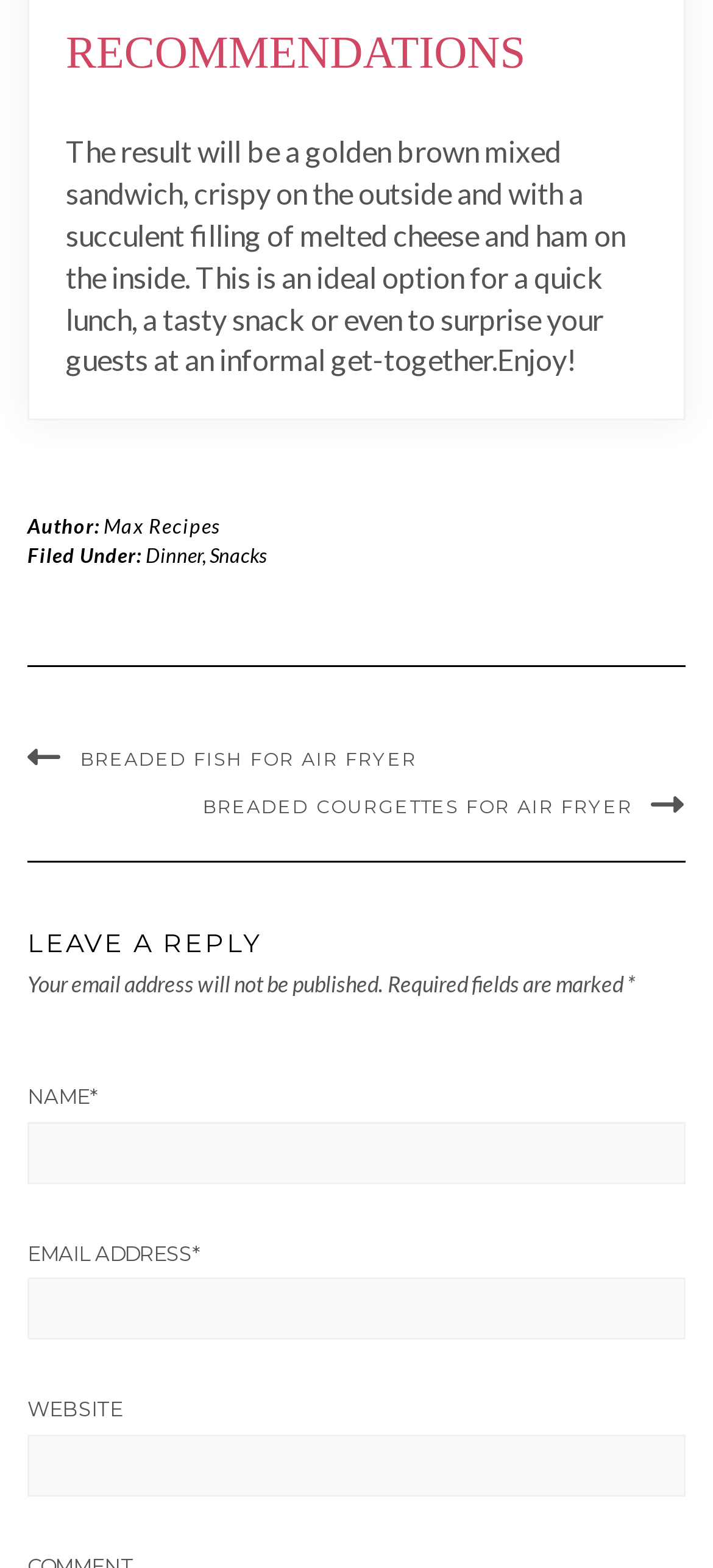Consider the image and give a detailed and elaborate answer to the question: 
What is required to leave a reply?

The webpage contains a section for leaving a reply, which includes textboxes for 'NAME' and 'EMAIL ADDRESS' marked as required fields, indicating that these two fields are necessary to leave a reply.